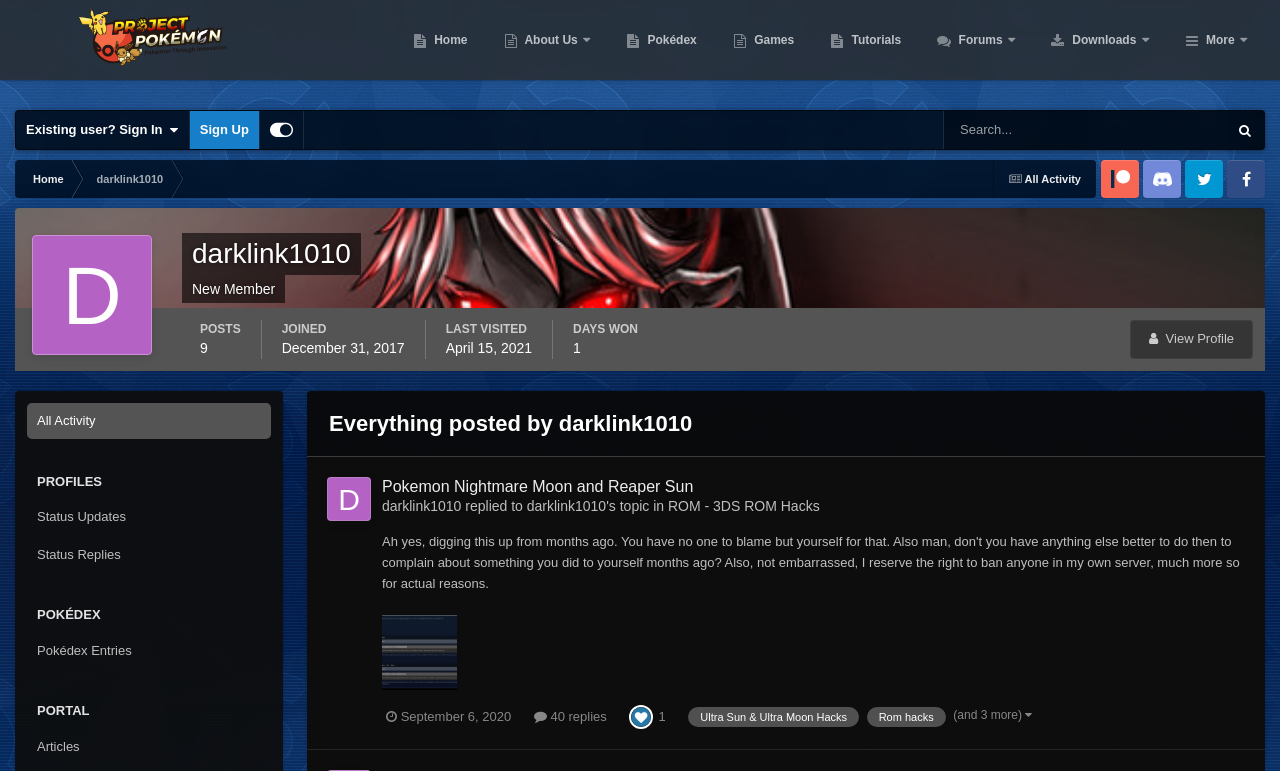How many posts does darklink1010 have?
Refer to the image and give a detailed answer to the query.

The number of posts can be found in the 'POSTS' section of the profile, which is 9.